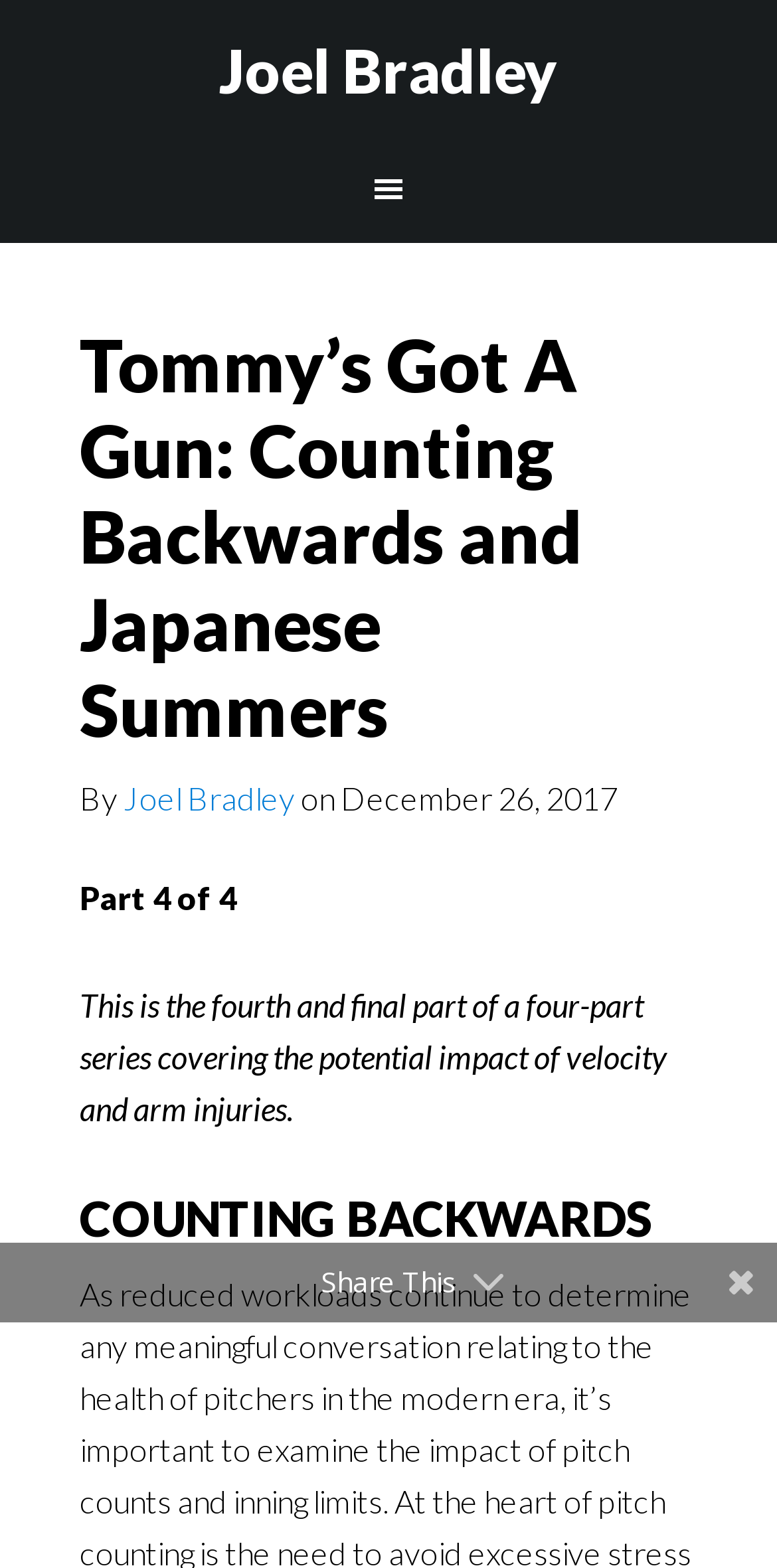Please determine the headline of the webpage and provide its content.

Tommy’s Got A Gun: Counting Backwards and Japanese Summers